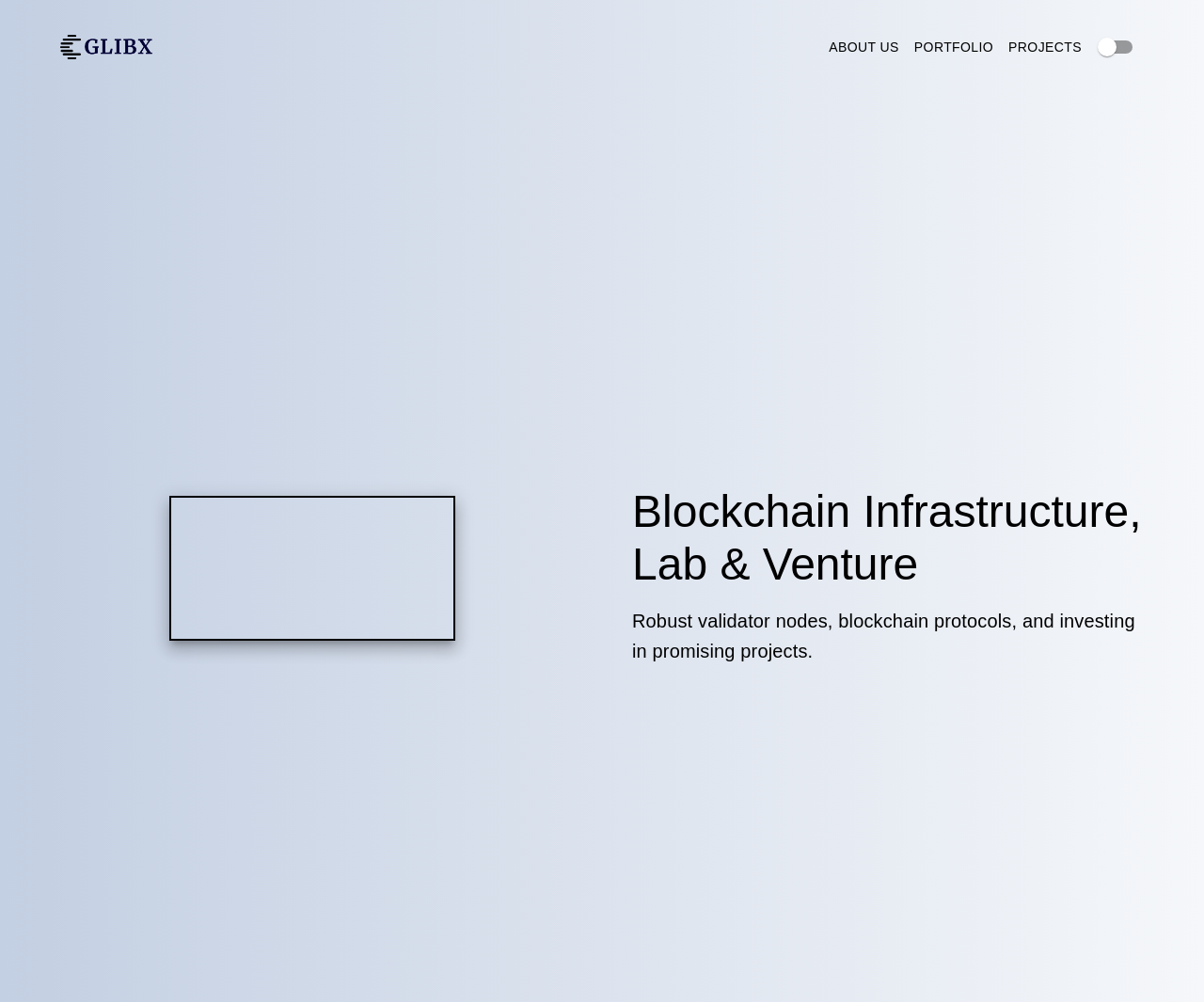Look at the image and answer the question in detail:
What does the company provide?

According to the heading elements on the webpage, the company provides 'Robust validator nodes, blockchain protocols, and investing in promising projects', which suggests that they offer these three services or products.